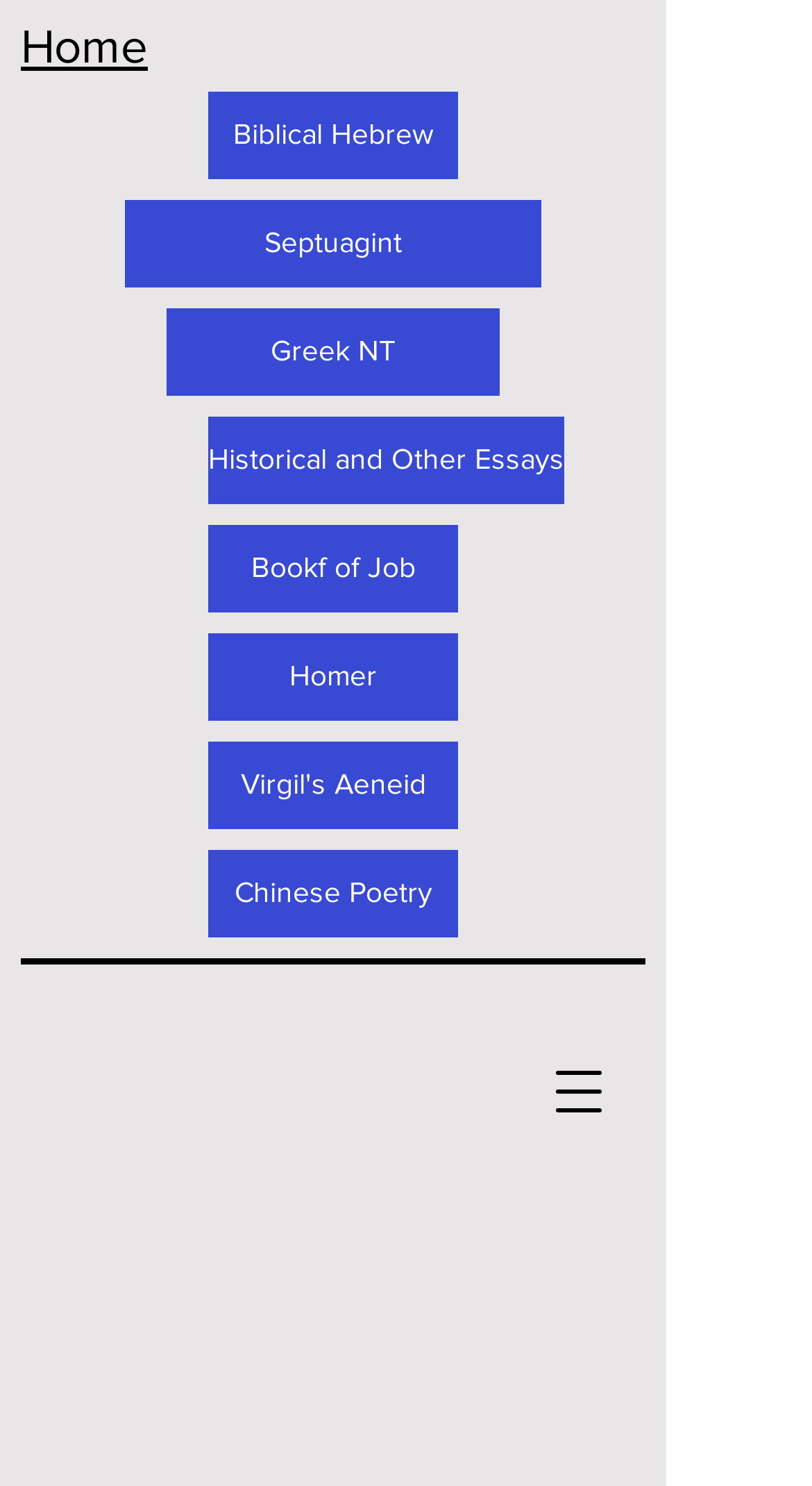How many links are there on the page? Examine the screenshot and reply using just one word or a brief phrase.

9